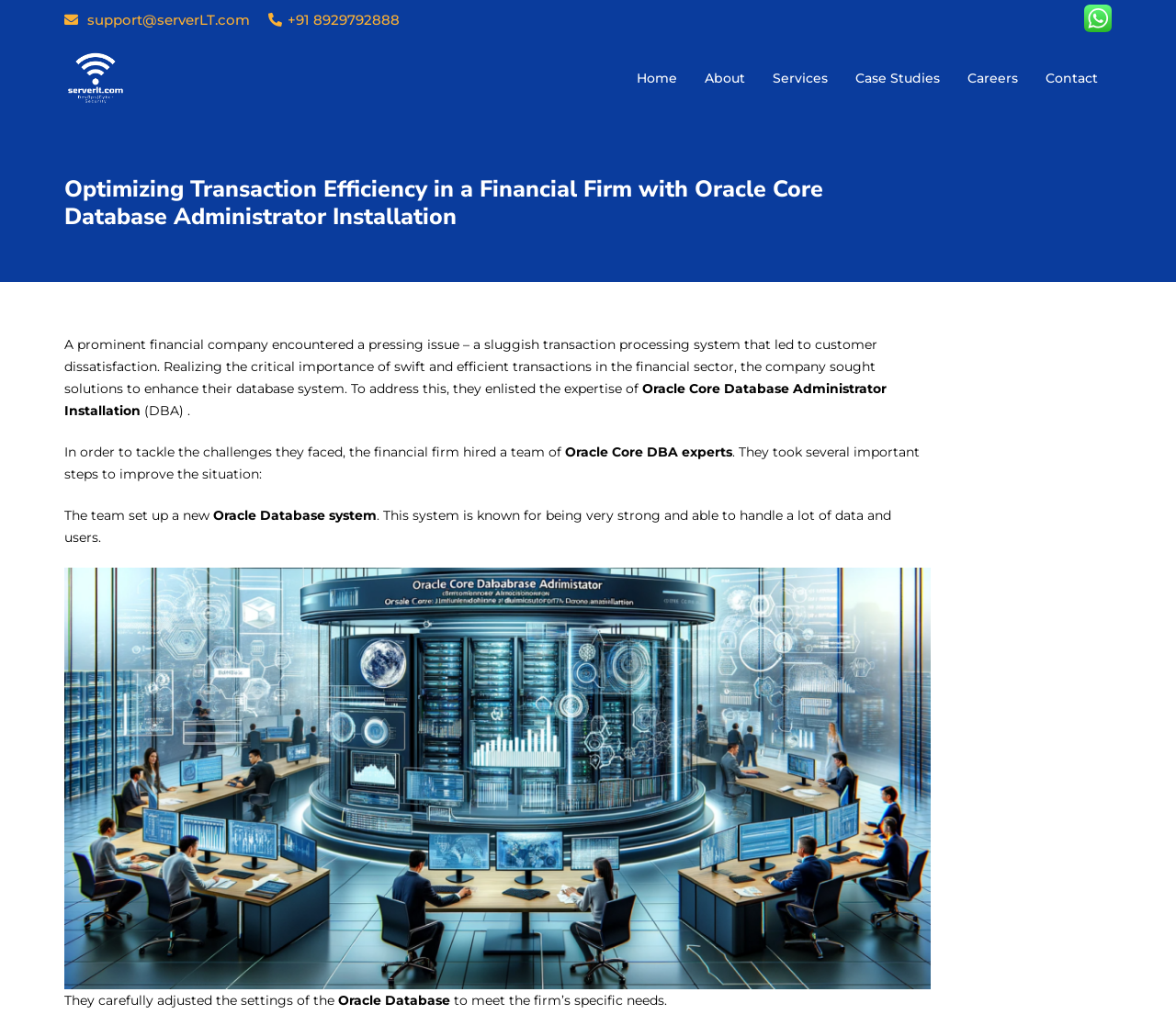What was the issue faced by the financial company?
Answer the question using a single word or phrase, according to the image.

Sluggish transaction processing system